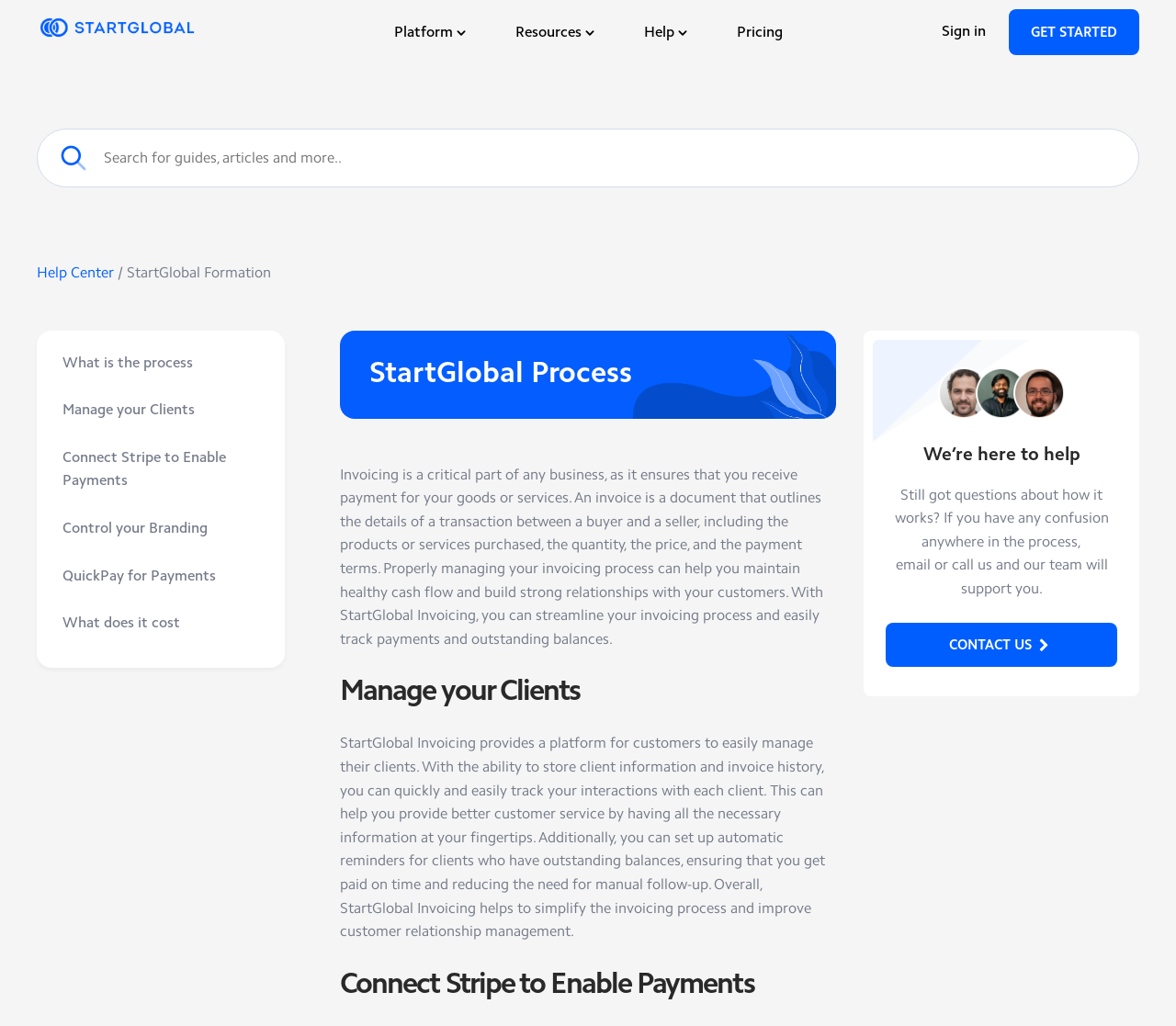Please locate the bounding box coordinates of the region I need to click to follow this instruction: "Visit 'HELP CENTRE'".

[0.375, 0.074, 0.611, 0.131]